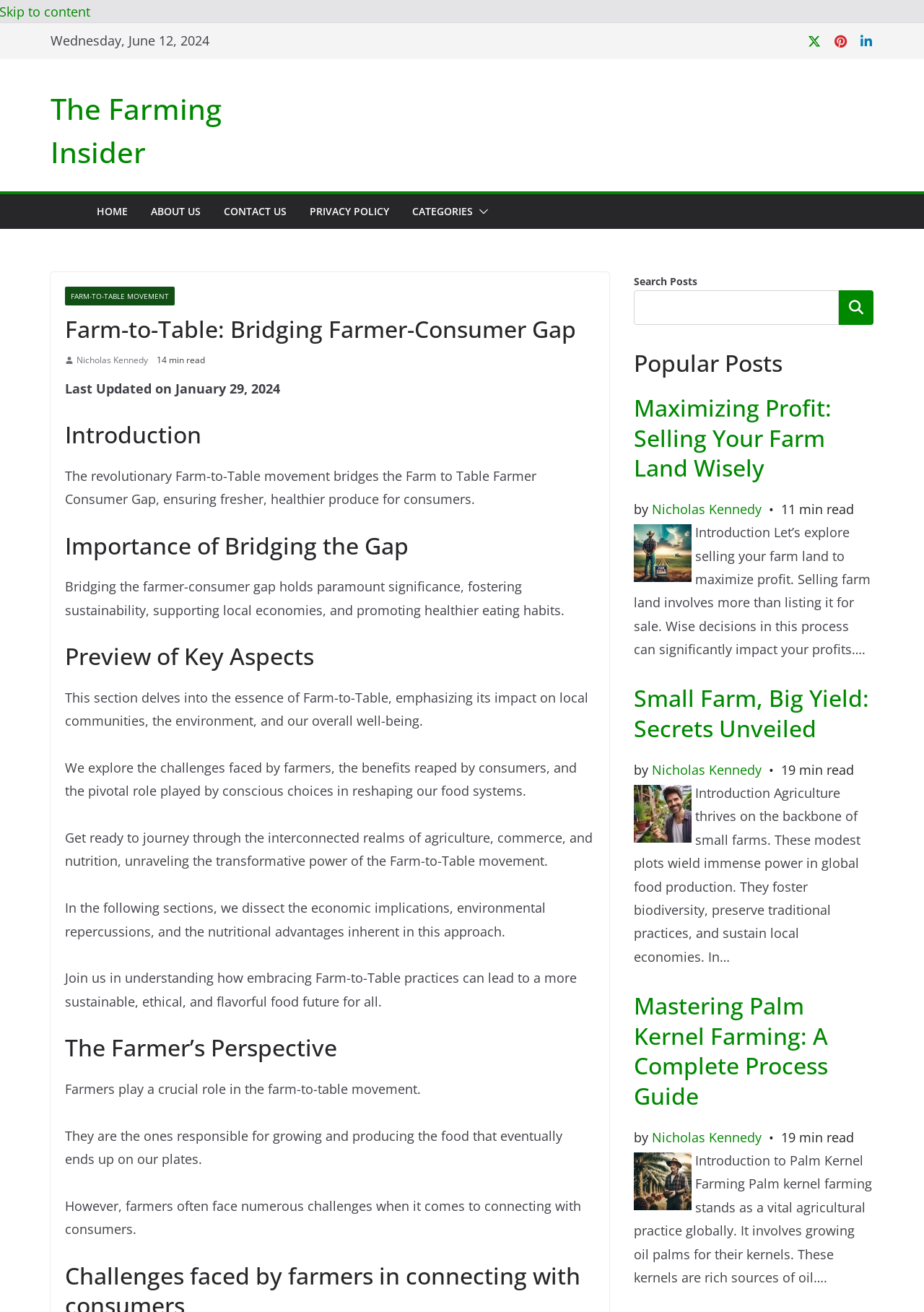Highlight the bounding box coordinates of the element that should be clicked to carry out the following instruction: "Click on the 'HOME' link". The coordinates must be given as four float numbers ranging from 0 to 1, i.e., [left, top, right, bottom].

[0.105, 0.153, 0.138, 0.169]